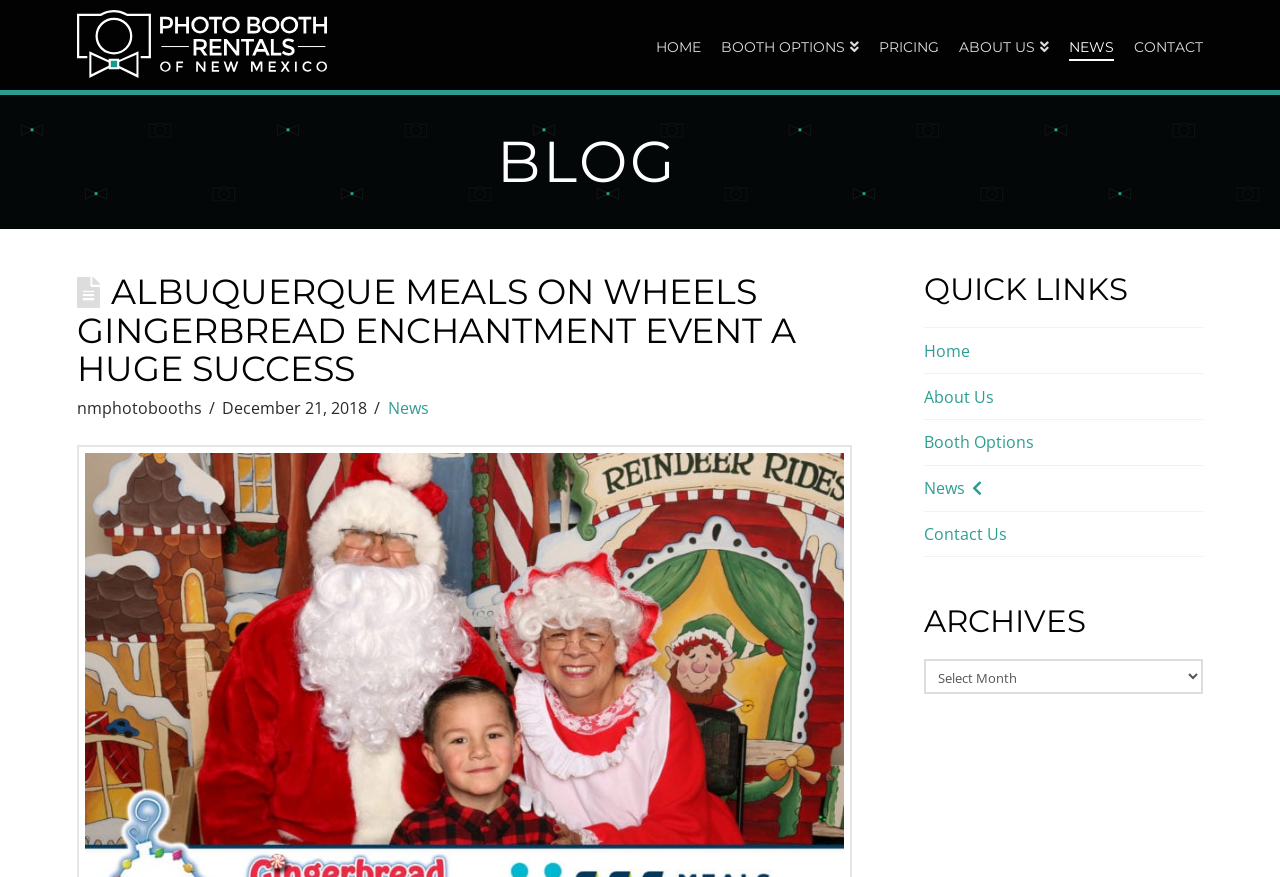What are the quick links available on the webpage?
Please respond to the question with a detailed and thorough explanation.

The webpage has a section titled 'QUICK LINKS' with links to 'Home', 'About Us', 'Booth Options', 'News', and 'Contact Us', indicating that these are the quick links available on the webpage.